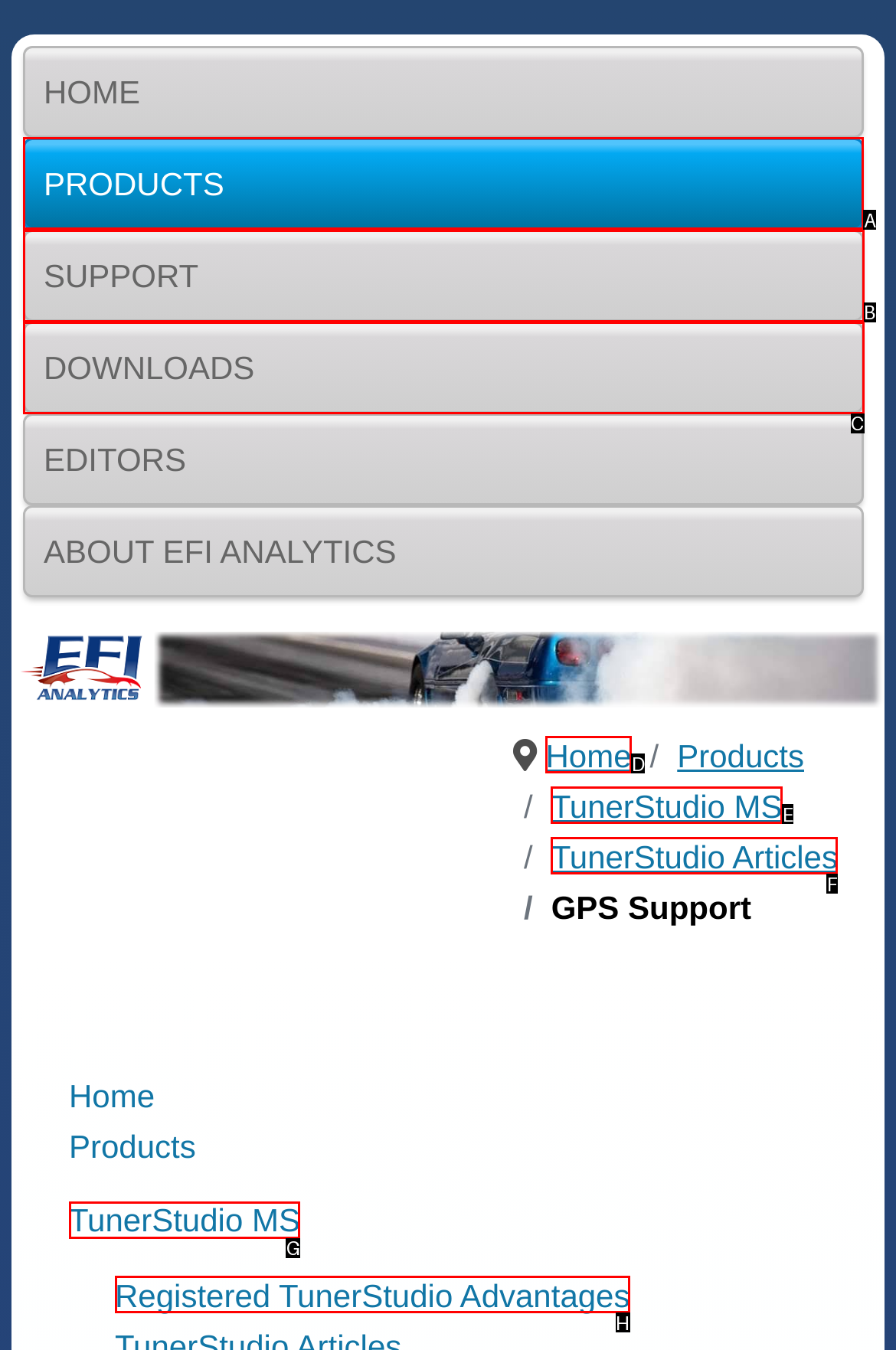To complete the task: view products, which option should I click? Answer with the appropriate letter from the provided choices.

A